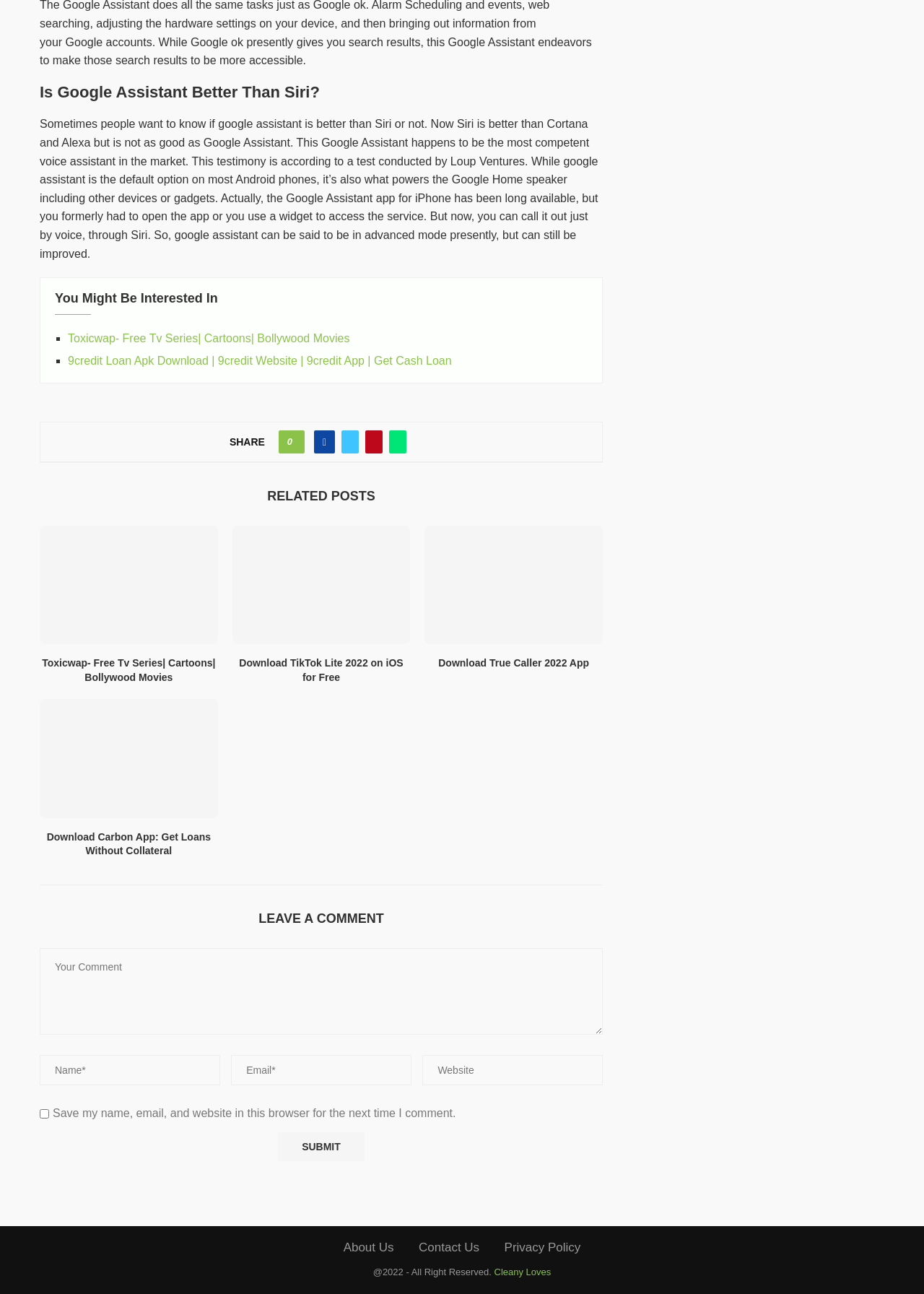Determine the bounding box coordinates of the element's region needed to click to follow the instruction: "Leave a comment". Provide these coordinates as four float numbers between 0 and 1, formatted as [left, top, right, bottom].

[0.043, 0.733, 0.652, 0.8]